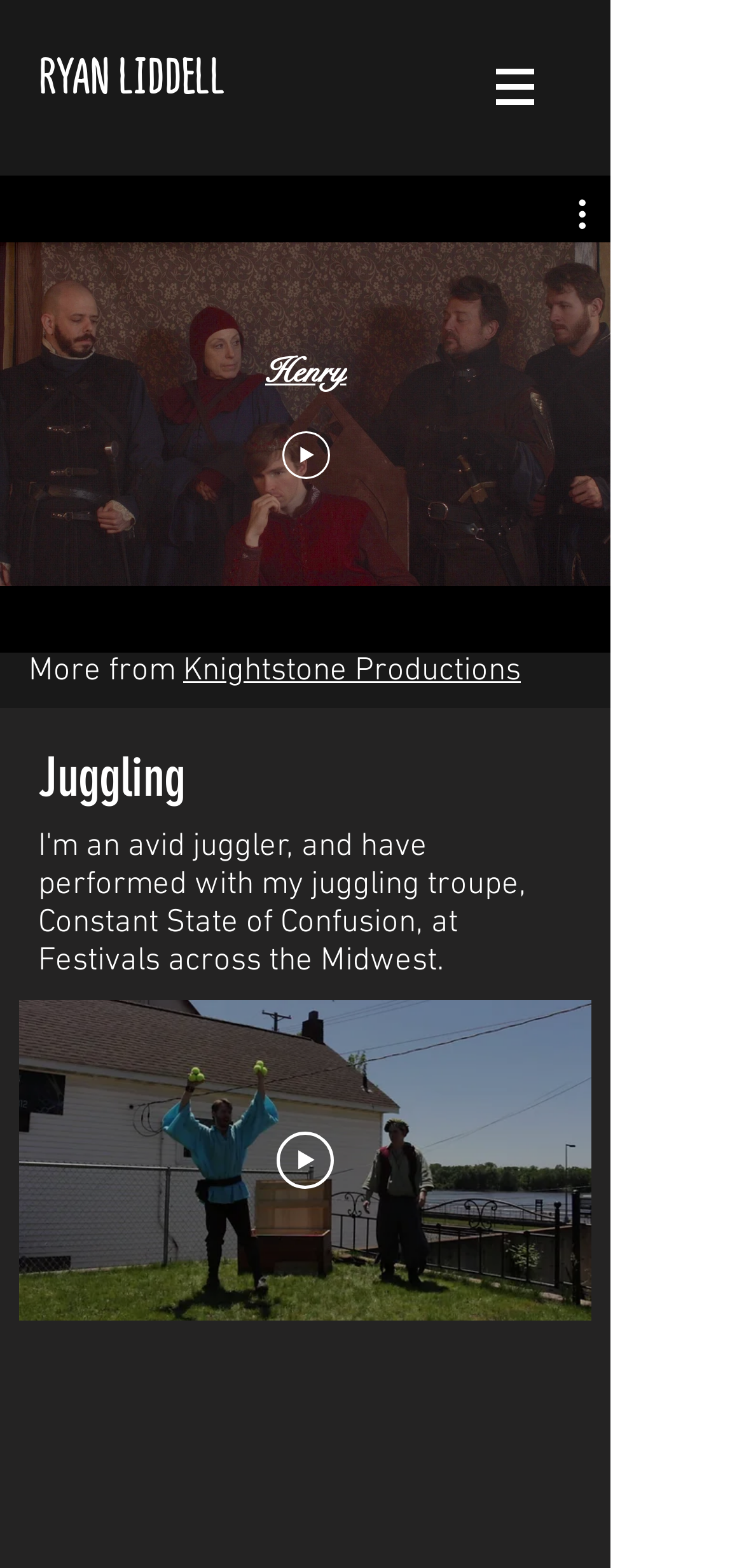Extract the bounding box coordinates of the UI element described: "aria-label="Play video"". Provide the coordinates in the format [left, top, right, bottom] with values ranging from 0 to 1.

[0.372, 0.722, 0.449, 0.759]